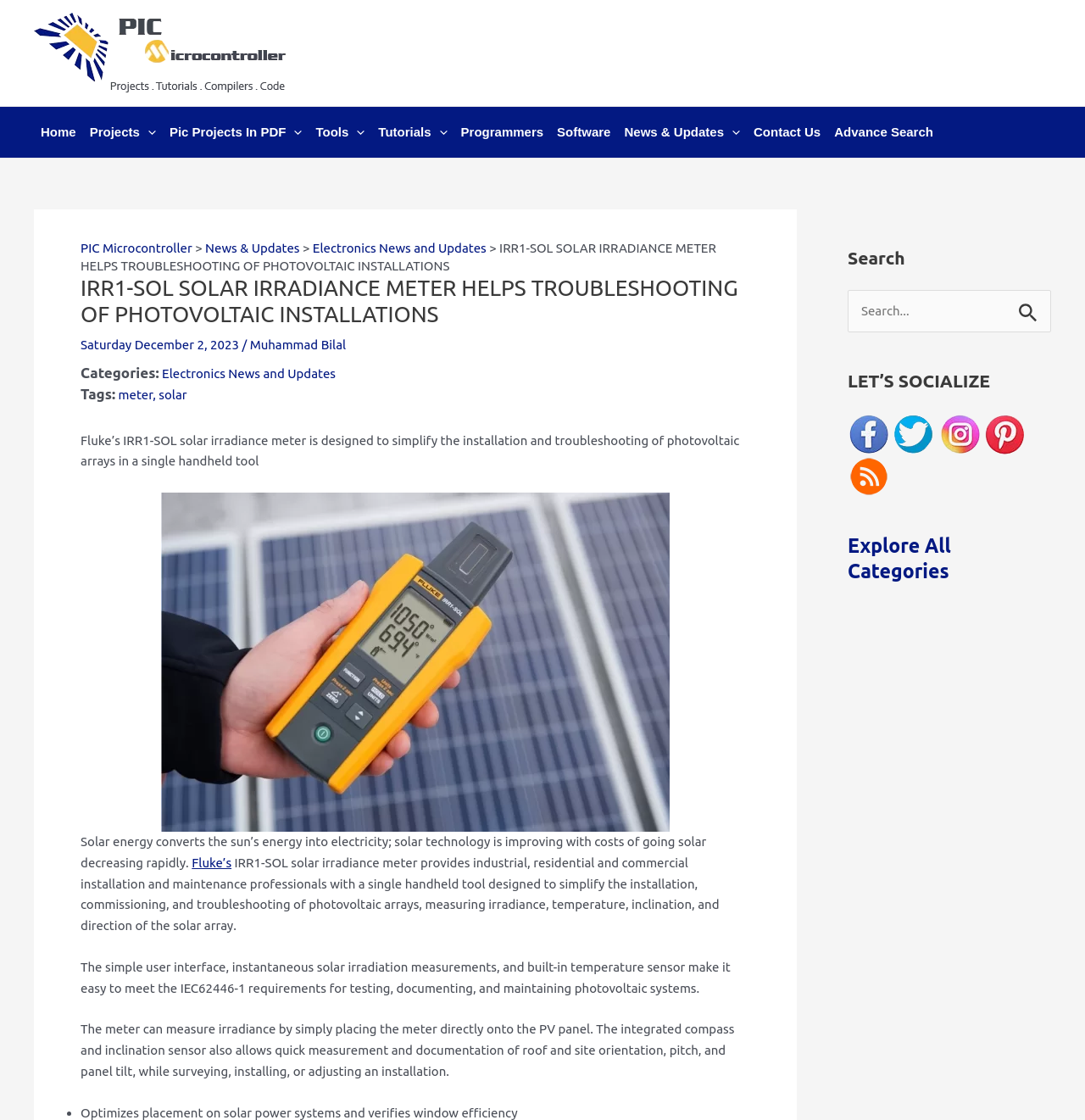Please pinpoint the bounding box coordinates for the region I should click to adhere to this instruction: "Click the 'Home' link".

[0.031, 0.095, 0.076, 0.141]